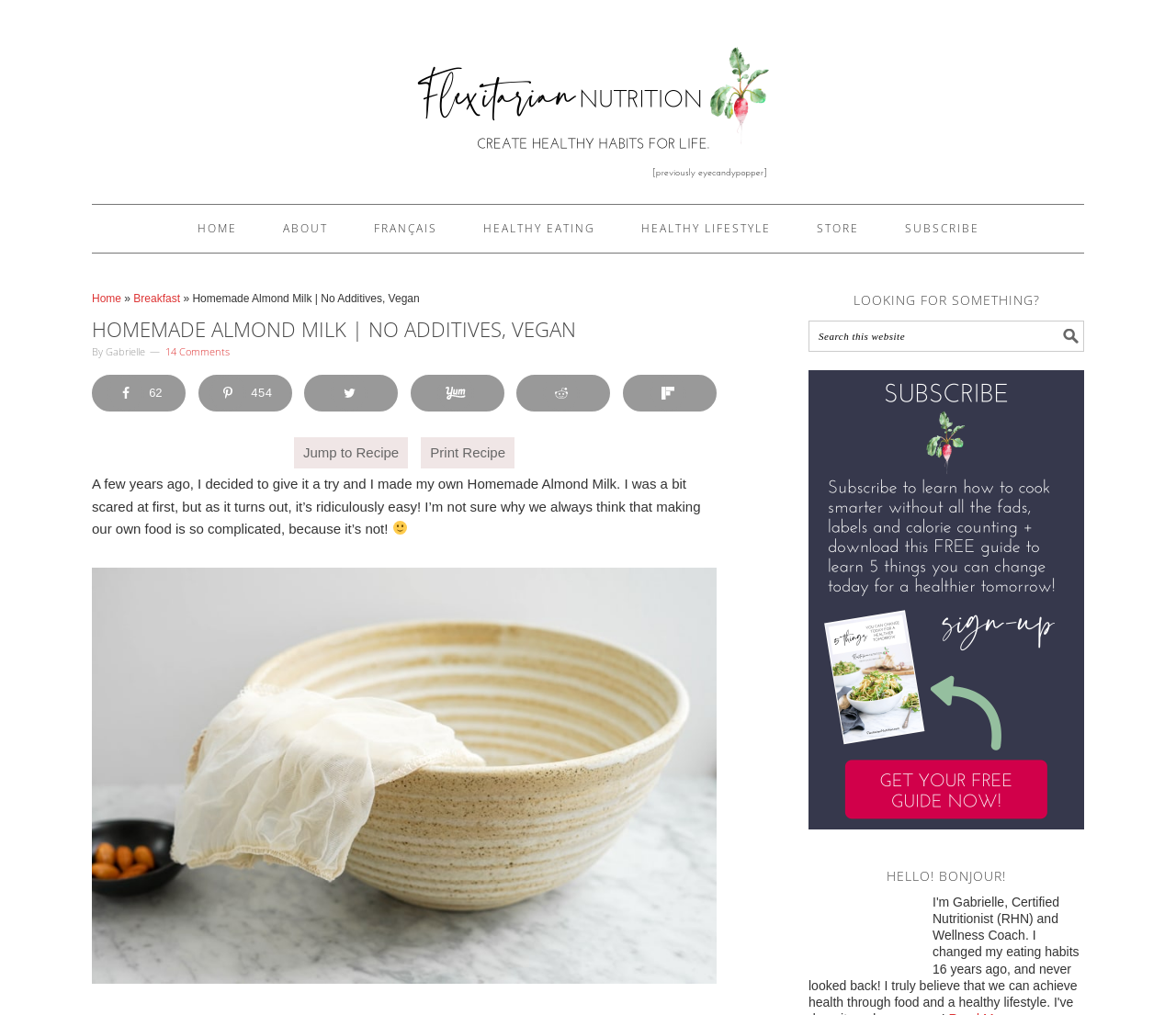Provide the bounding box coordinates, formatted as (top-left x, top-left y, bottom-right x, bottom-right y), with all values being floating point numbers between 0 and 1. Identify the bounding box of the UI element that matches the description: Healthy Lifestyle

[0.525, 0.202, 0.675, 0.249]